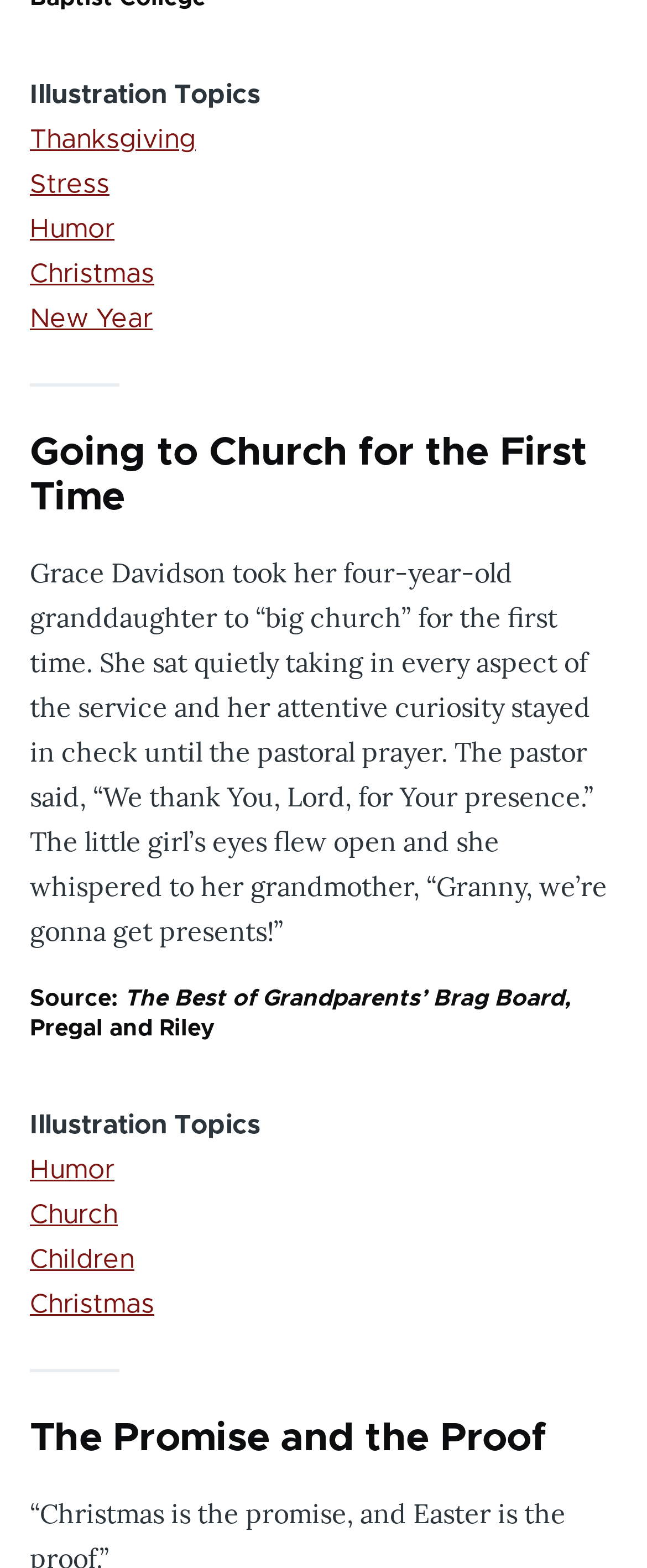Carefully observe the image and respond to the question with a detailed answer:
What is the topic of the first article?

I looked at the heading element 'Going to Church for the First Time' inside the article element, which suggests that the topic of the first article is about going to church for the first time.